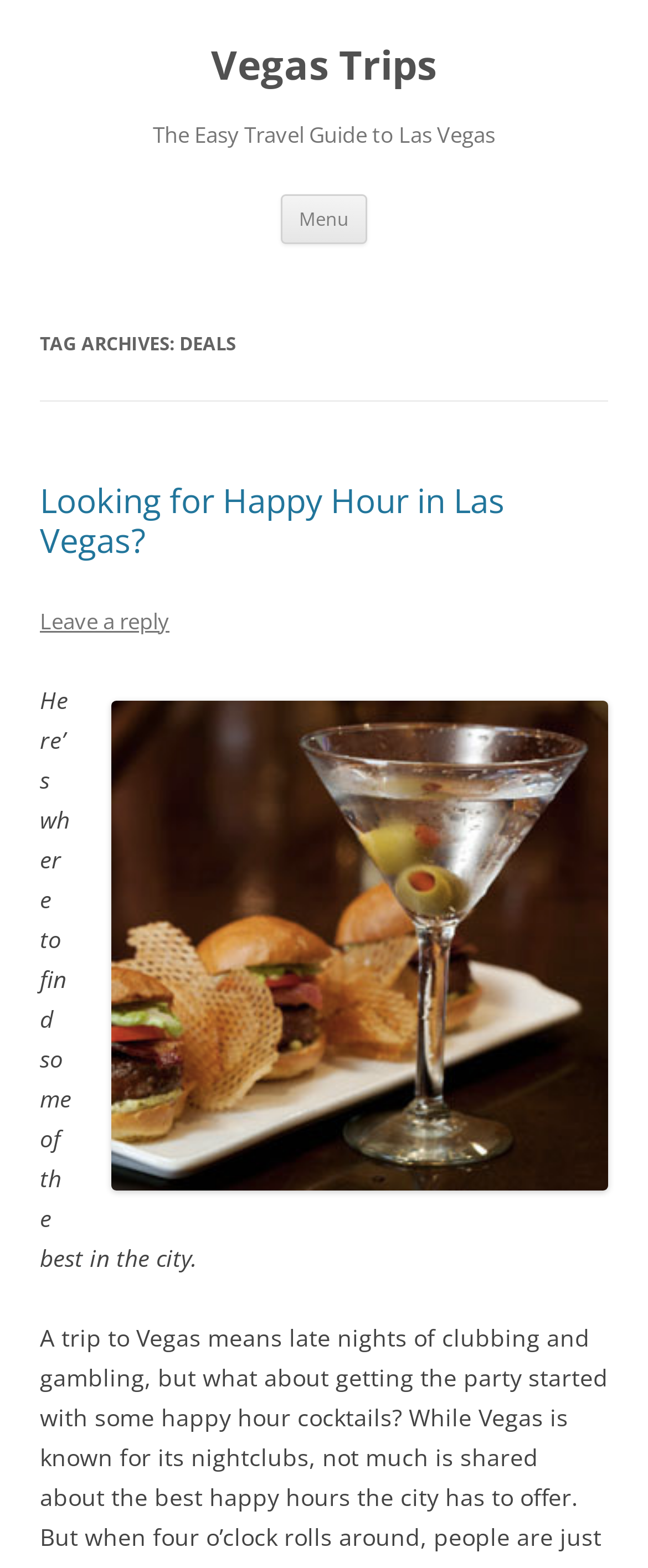What is the topic of the first article?
Look at the image and respond with a one-word or short phrase answer.

Happy Hour in Las Vegas